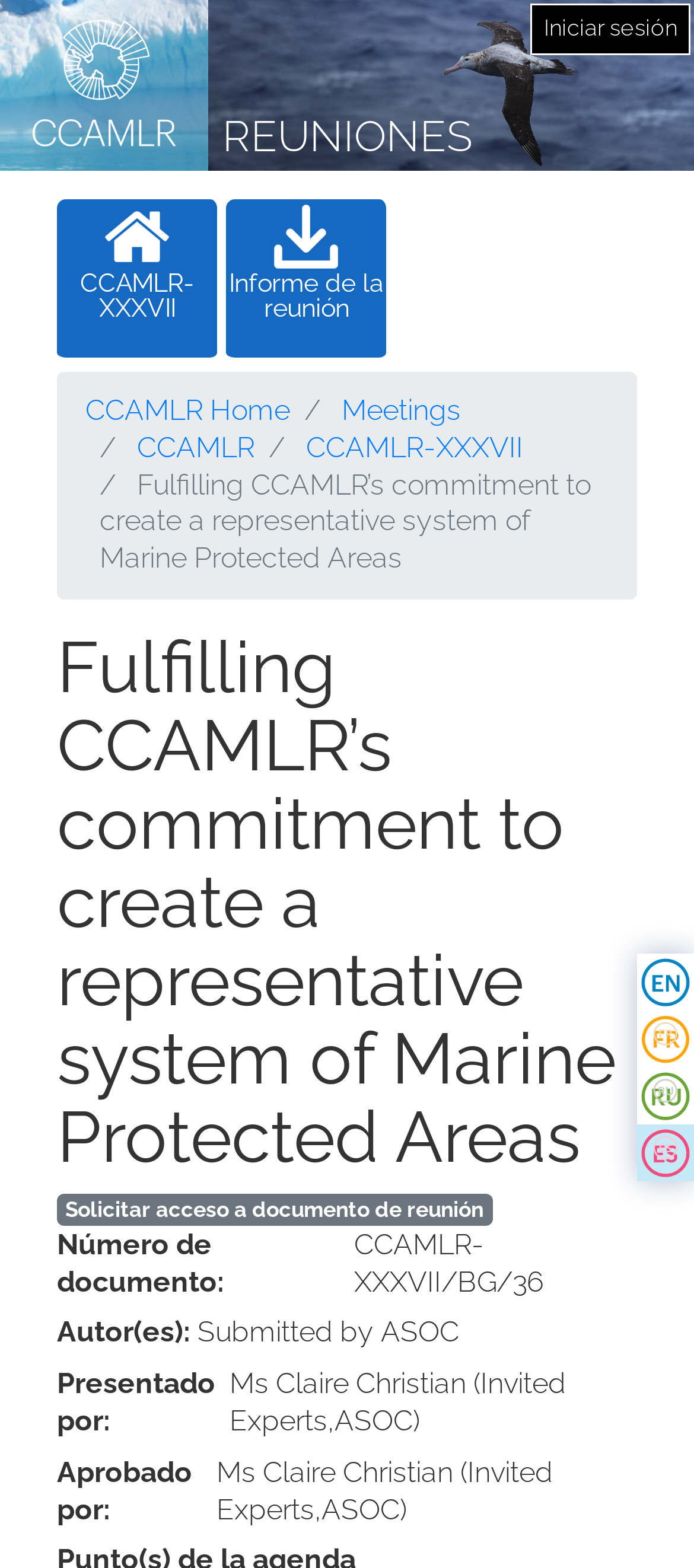Using the format (top-left x, top-left y, bottom-right x, bottom-right y), provide the bounding box coordinates for the described UI element. All values should be floating point numbers between 0 and 1: Iniciar sesión

[0.767, 0.003, 0.992, 0.034]